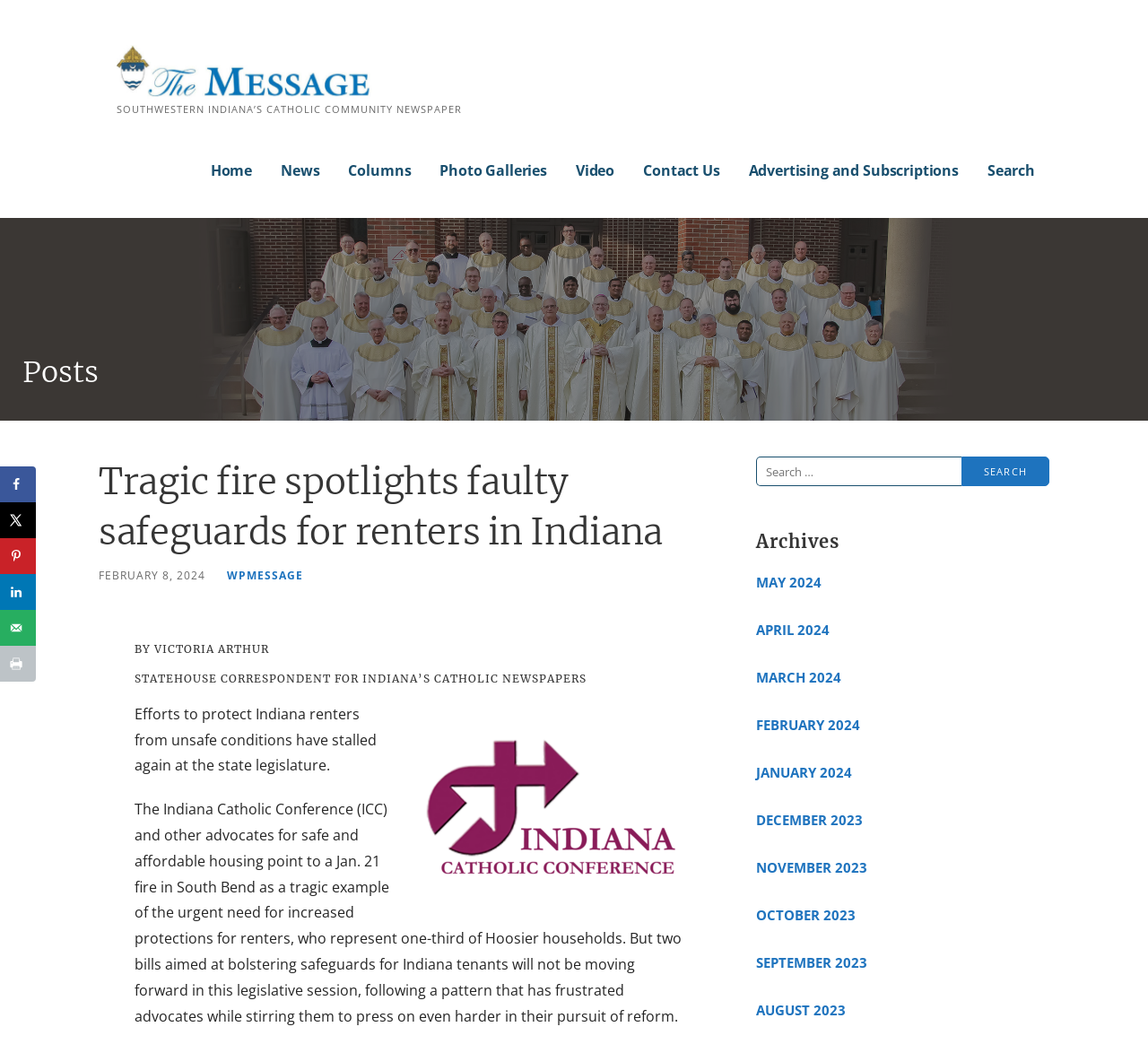Locate the bounding box coordinates of the segment that needs to be clicked to meet this instruction: "Click on the 'Home' link".

[0.183, 0.145, 0.22, 0.18]